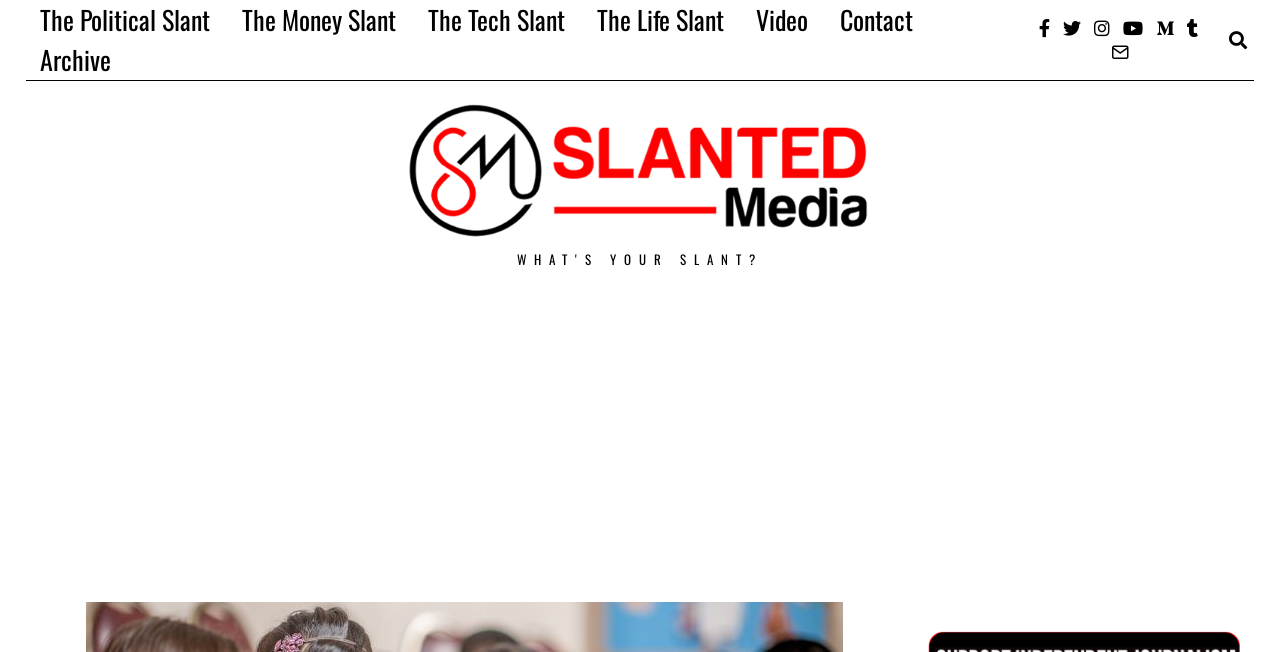What is the tagline of the website?
Based on the image, please offer an in-depth response to the question.

The tagline of the website can be determined by looking at the heading element 'WHAT'S YOUR SLANT?' which is prominently displayed on the webpage.